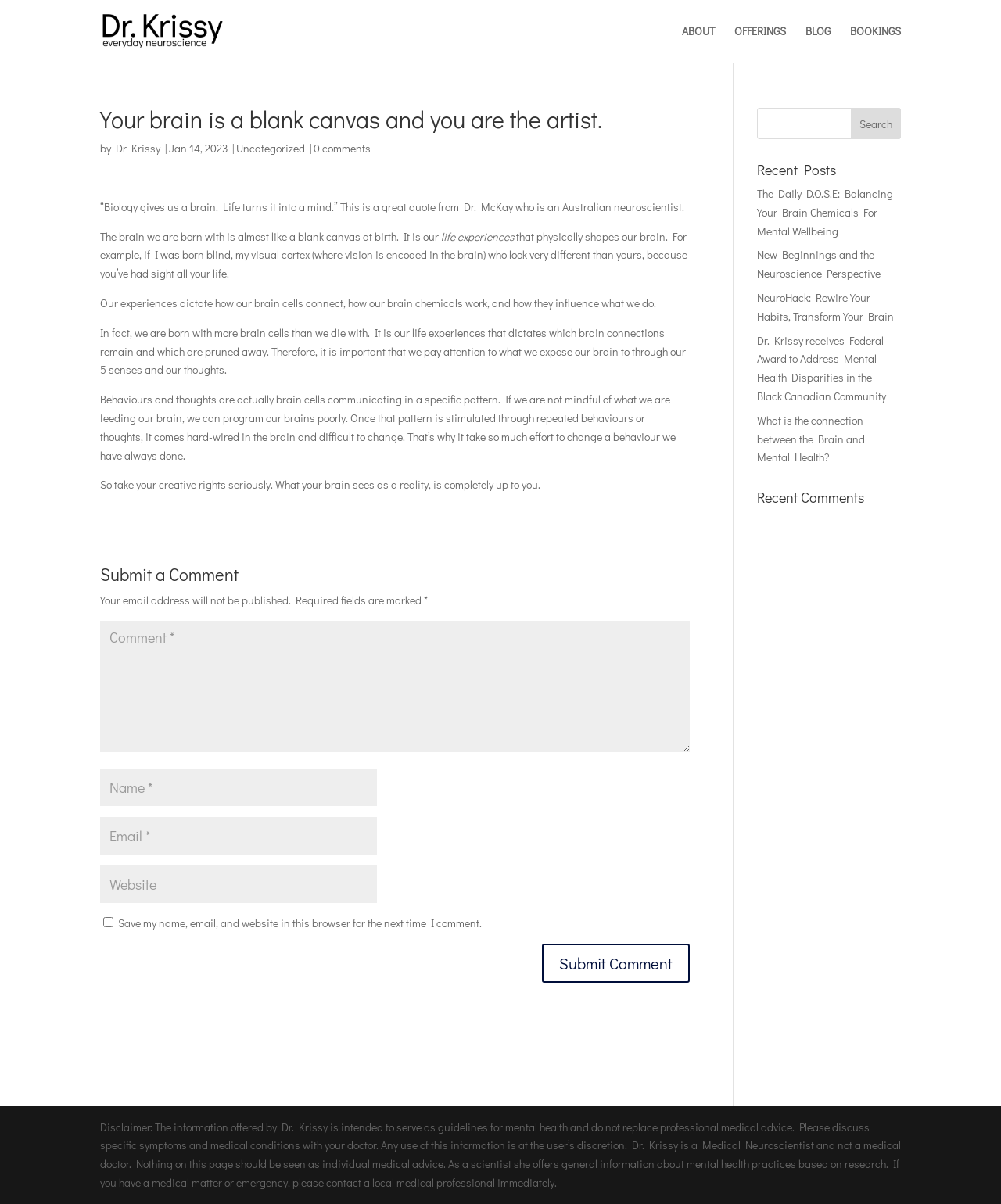Please locate the bounding box coordinates of the element that should be clicked to complete the given instruction: "Search for something".

[0.756, 0.09, 0.9, 0.116]